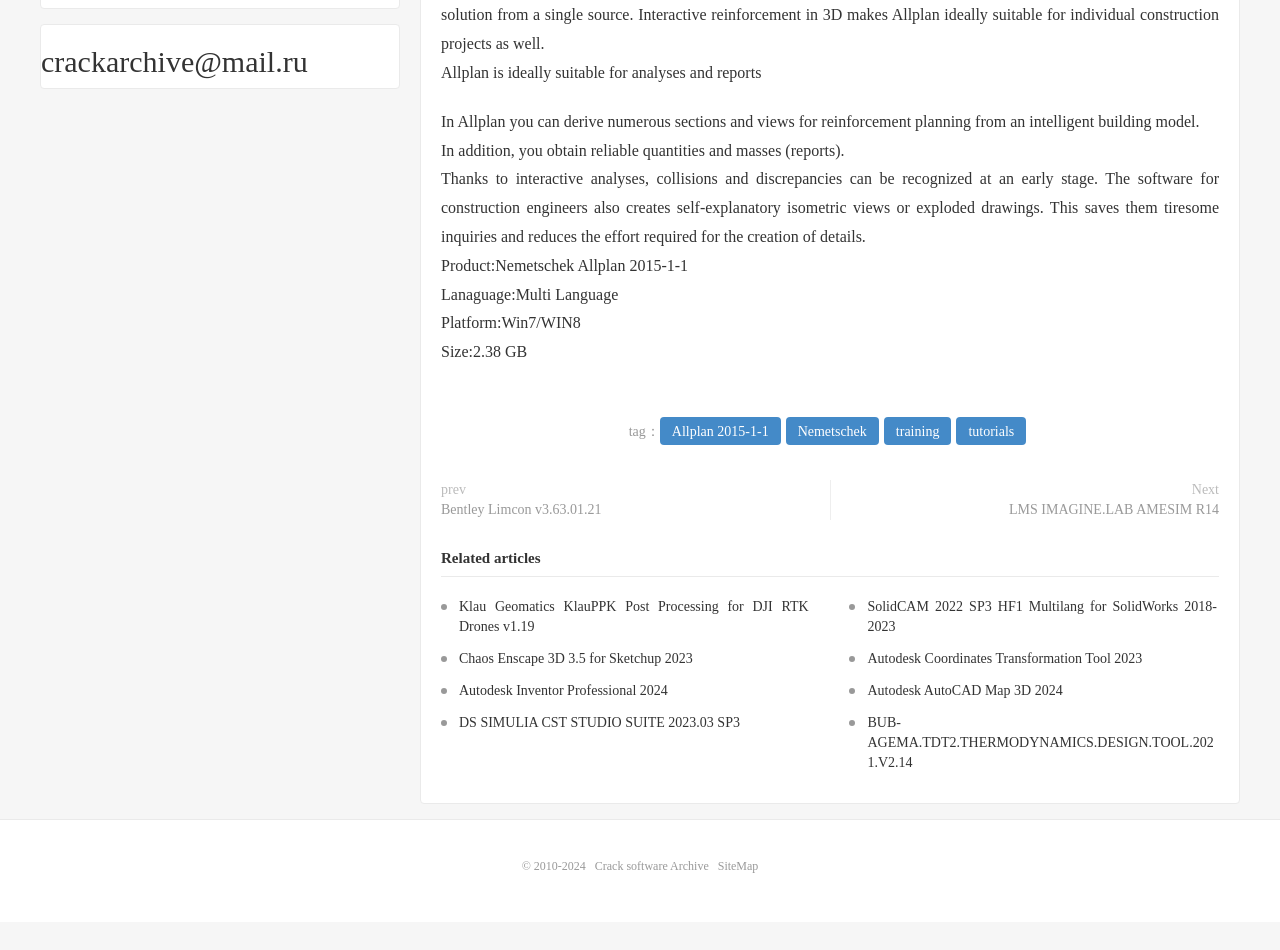Find the bounding box coordinates for the UI element that matches this description: "Crack software Archive".

[0.465, 0.934, 0.554, 0.949]